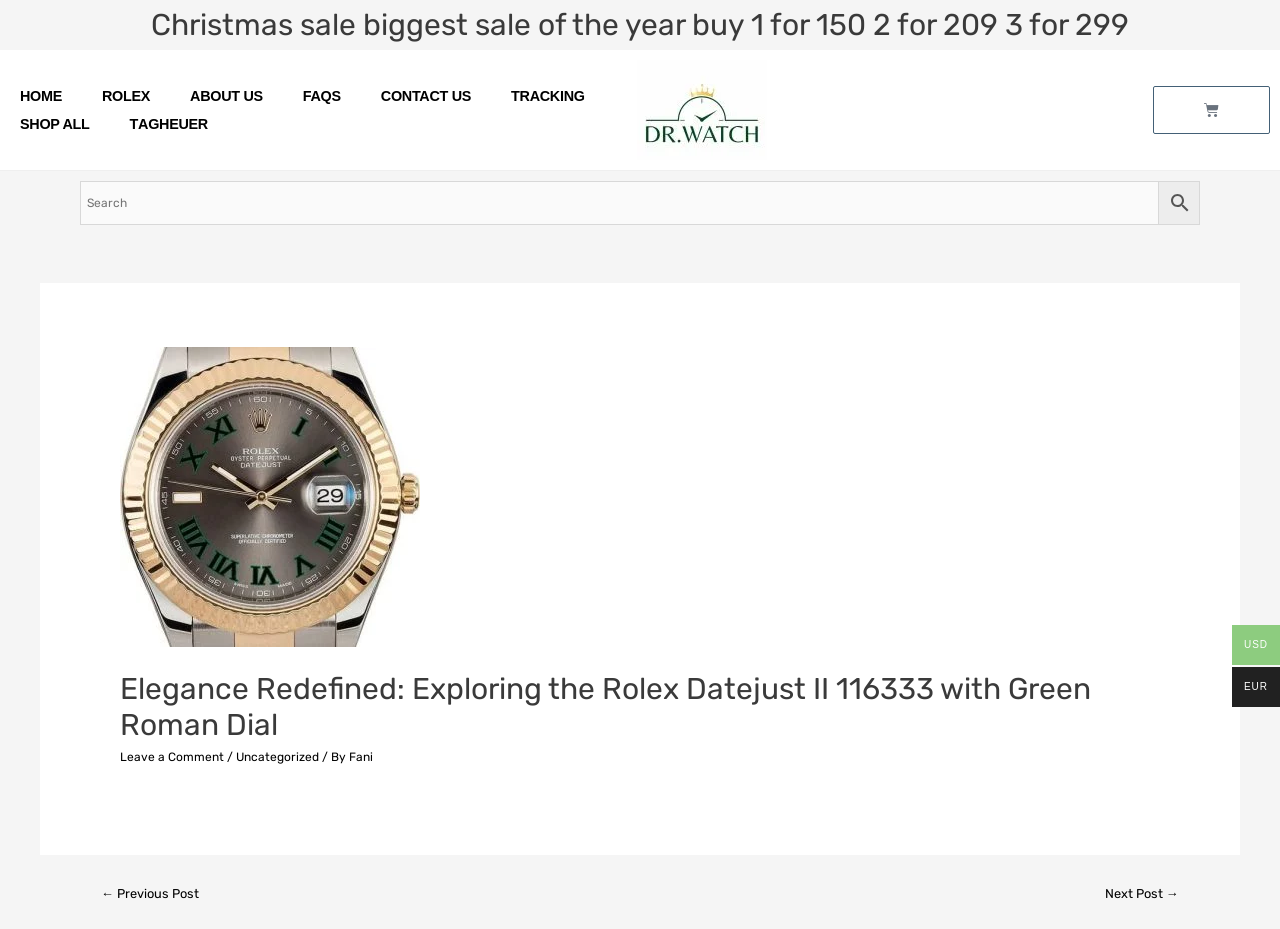Using the provided element description, identify the bounding box coordinates as (top-left x, top-left y, bottom-right x, bottom-right y). Ensure all values are between 0 and 1. Description: Tracking

[0.384, 0.088, 0.472, 0.118]